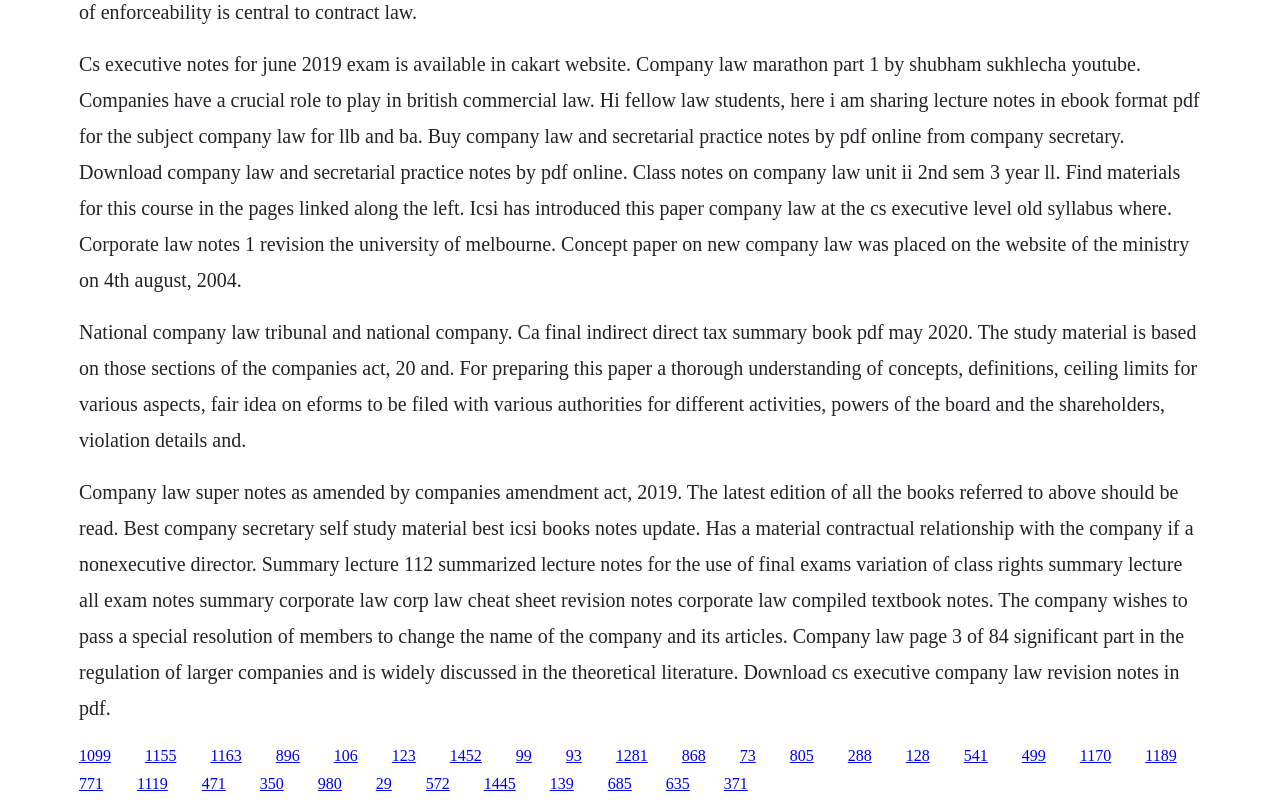Provide the bounding box coordinates of the section that needs to be clicked to accomplish the following instruction: "Click the link to access cs executive company law revision notes."

[0.164, 0.925, 0.189, 0.946]